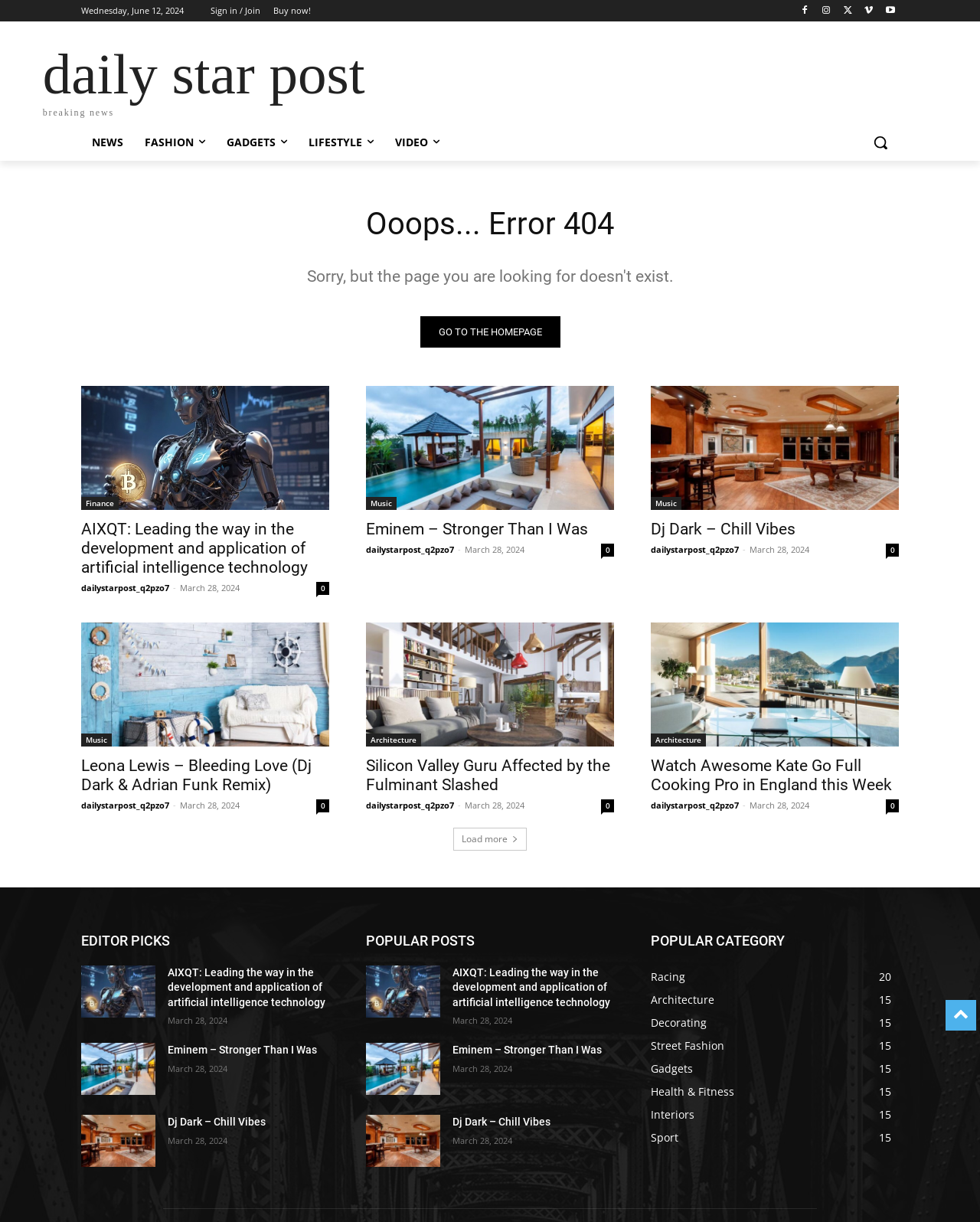Can you pinpoint the bounding box coordinates for the clickable element required for this instruction: "Follow me on Twitter"? The coordinates should be four float numbers between 0 and 1, i.e., [left, top, right, bottom].

None